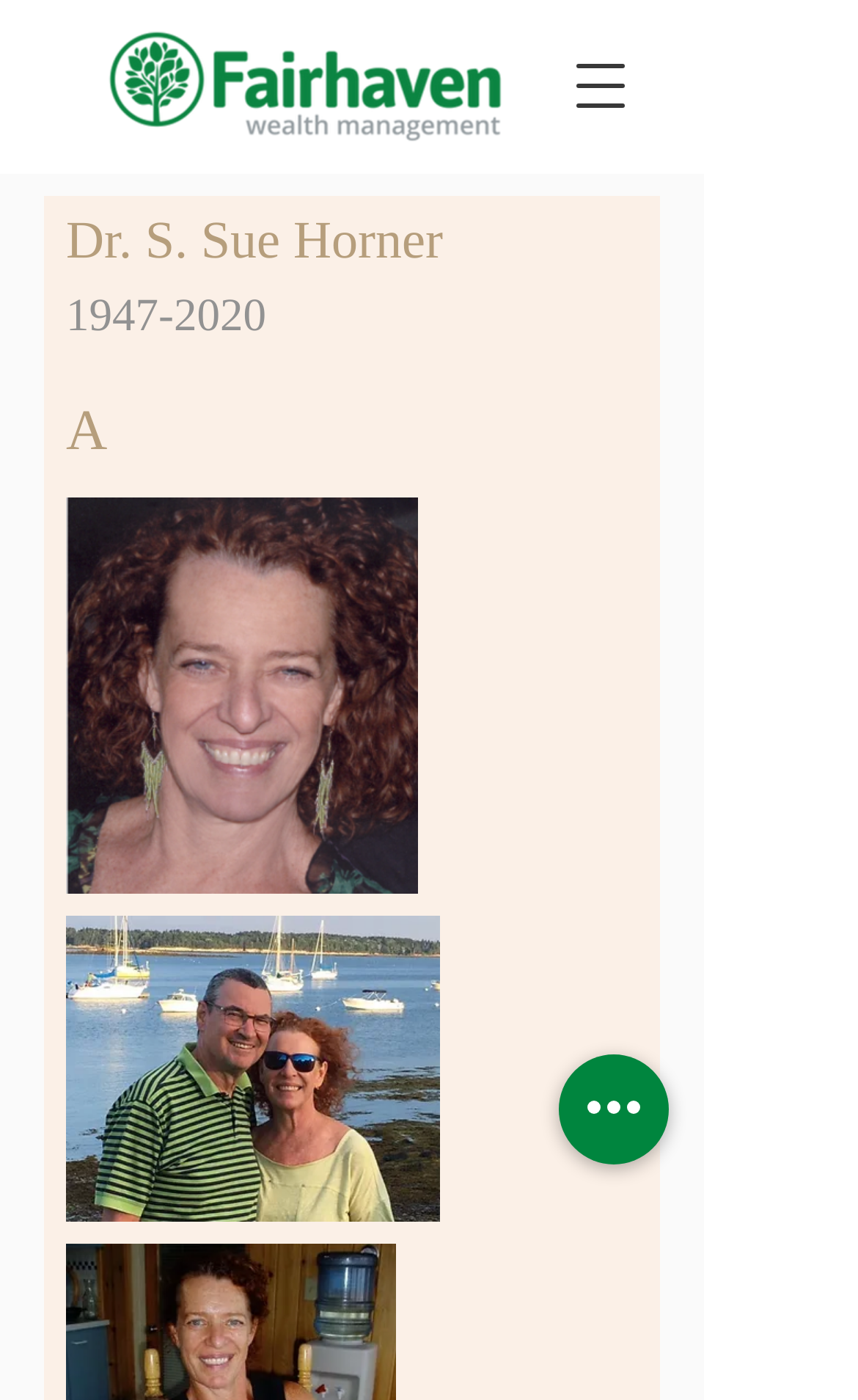Based on the image, please elaborate on the answer to the following question:
What is the purpose of the 'Open navigation menu' button?

The 'Open navigation menu' button is a button element with a popup dialog. Its purpose is to open a navigation menu, which is likely to provide access to other pages or sections of the website.